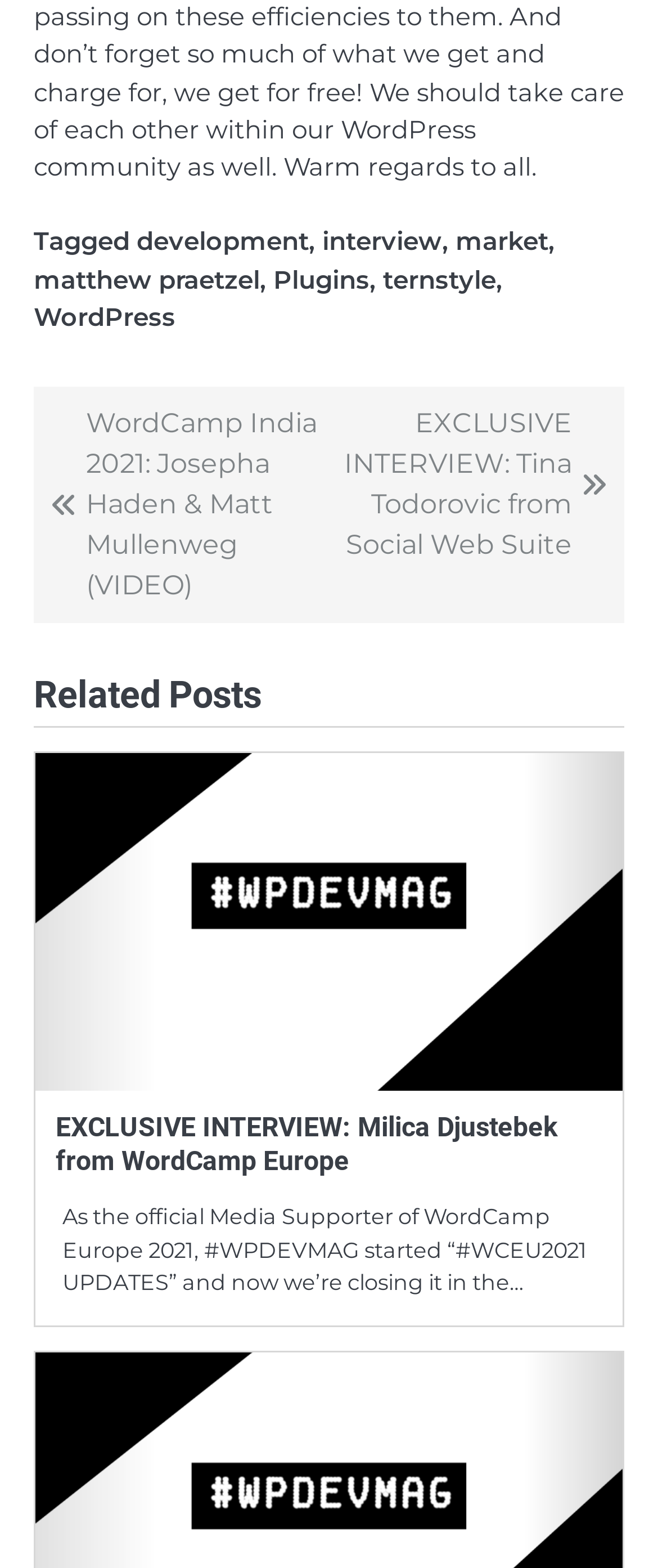Determine the bounding box coordinates for the clickable element to execute this instruction: "Click on the link to development". Provide the coordinates as four float numbers between 0 and 1, i.e., [left, top, right, bottom].

[0.208, 0.145, 0.469, 0.164]